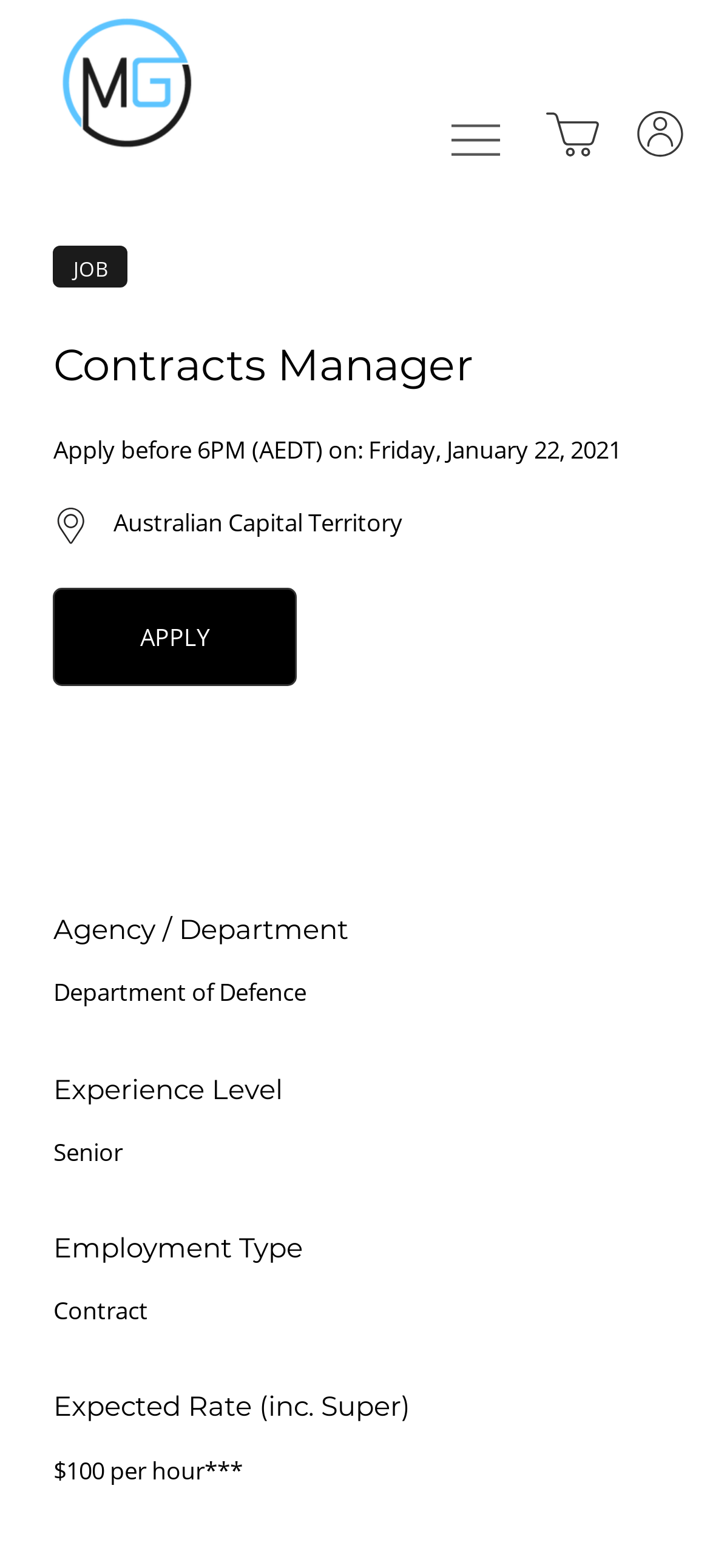Generate a comprehensive description of the contents of the webpage.

The webpage is about a job posting for a Contracts Manager position. At the top right corner, there are three buttons: "Open Site Navigation", "Shopping Cart", and an empty button. Below these buttons, there is a link to "Car Lease by Merlin Group" accompanied by an image. 

On the left side of the page, there is a heading that reads "Contracts Manager". Below this heading, there is a paragraph of text that mentions the application deadline, which is 6PM (AEDT) on Friday, January 22, 2021. 

Further down on the left side, there is a button labeled "APPLY". Below this button, there are several sections of text that provide details about the job, including the agency/department, experience level, employment type, and expected rate of pay. The expected rate of pay is listed as $100 per hour.